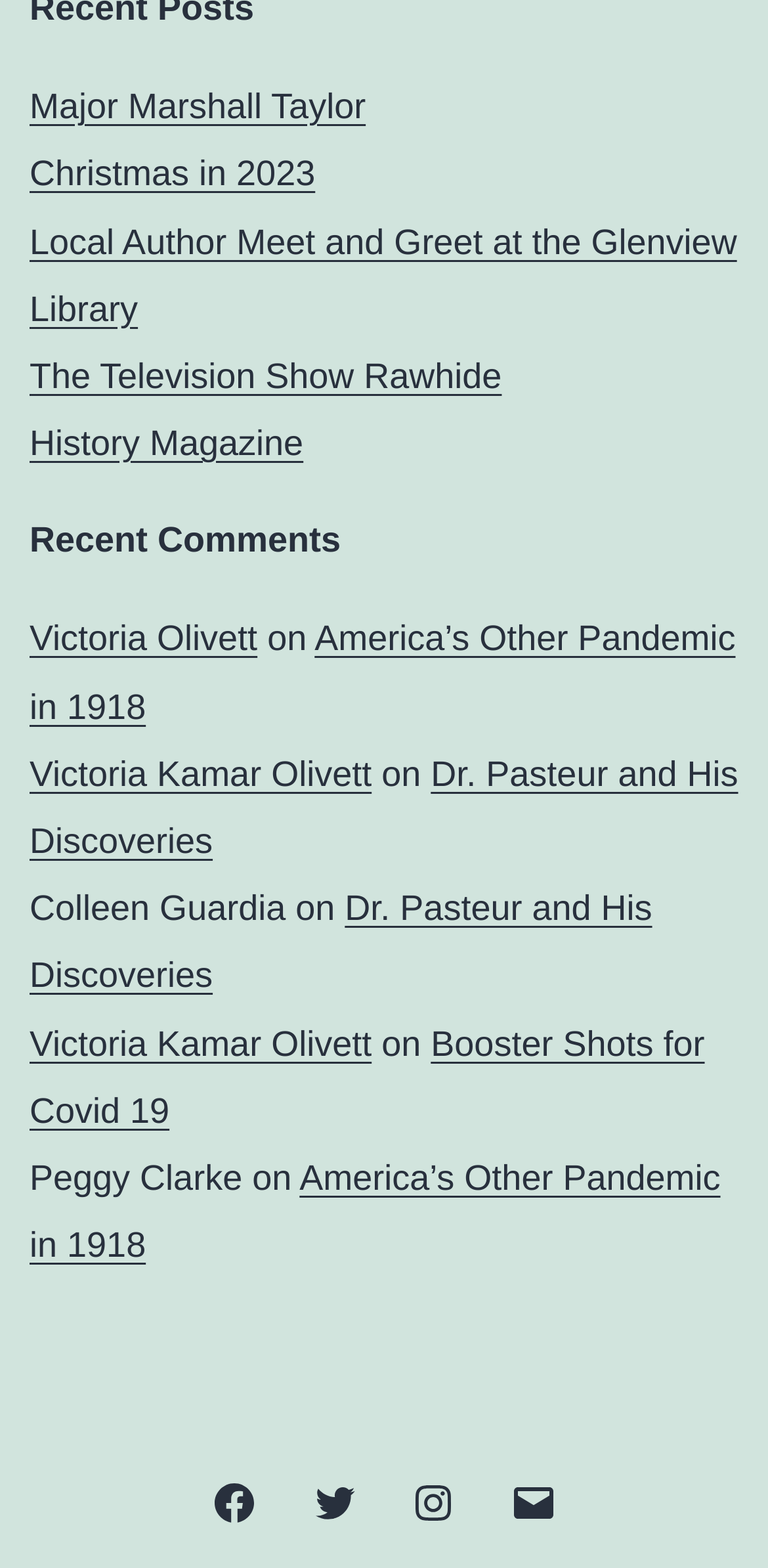Can you find the bounding box coordinates for the element to click on to achieve the instruction: "Visit the page about Local Author Meet and Greet at the Glenview Library"?

[0.038, 0.141, 0.96, 0.21]